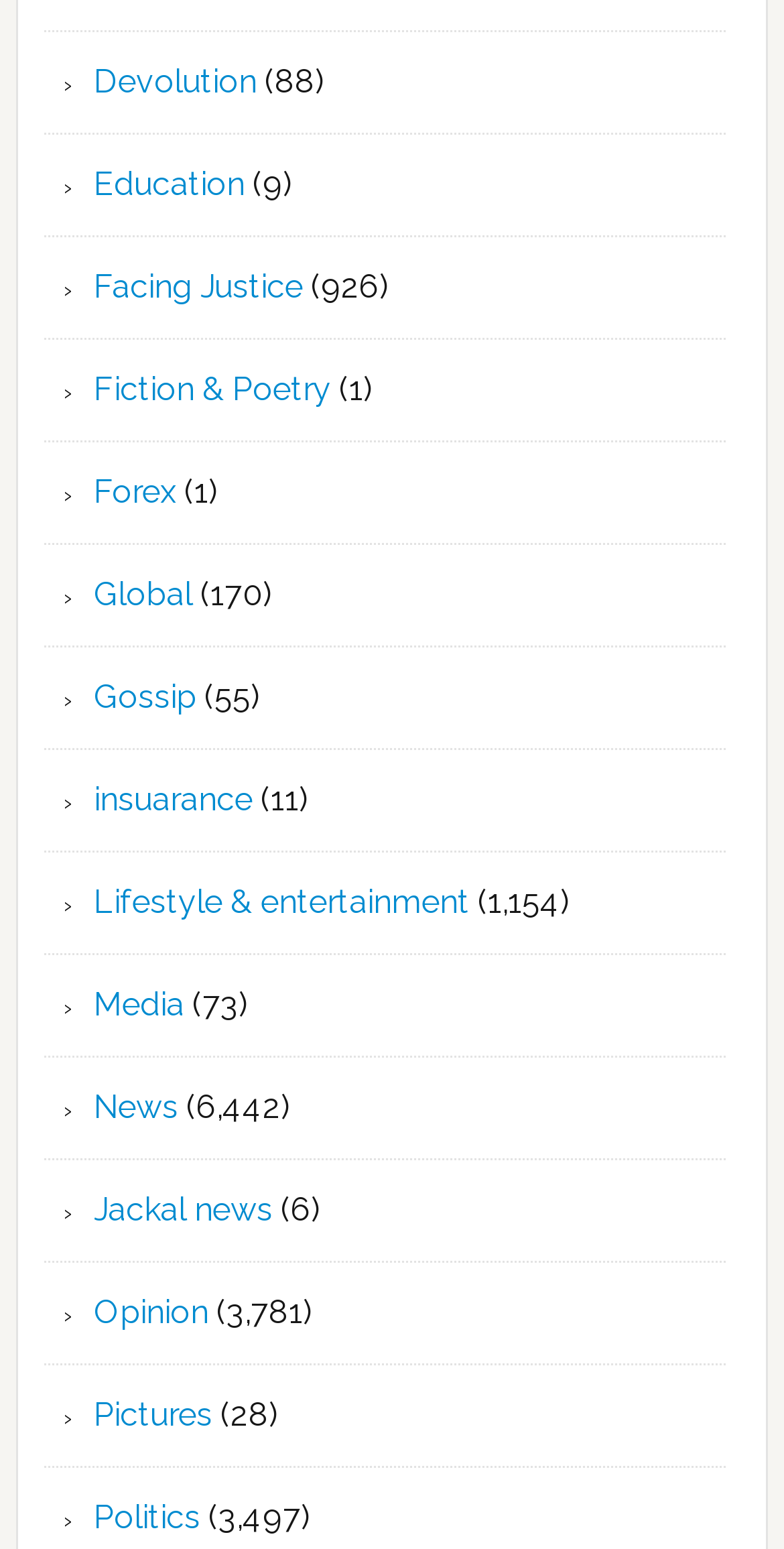Locate the bounding box coordinates of the element you need to click to accomplish the task described by this instruction: "Check Forex".

[0.12, 0.305, 0.225, 0.33]